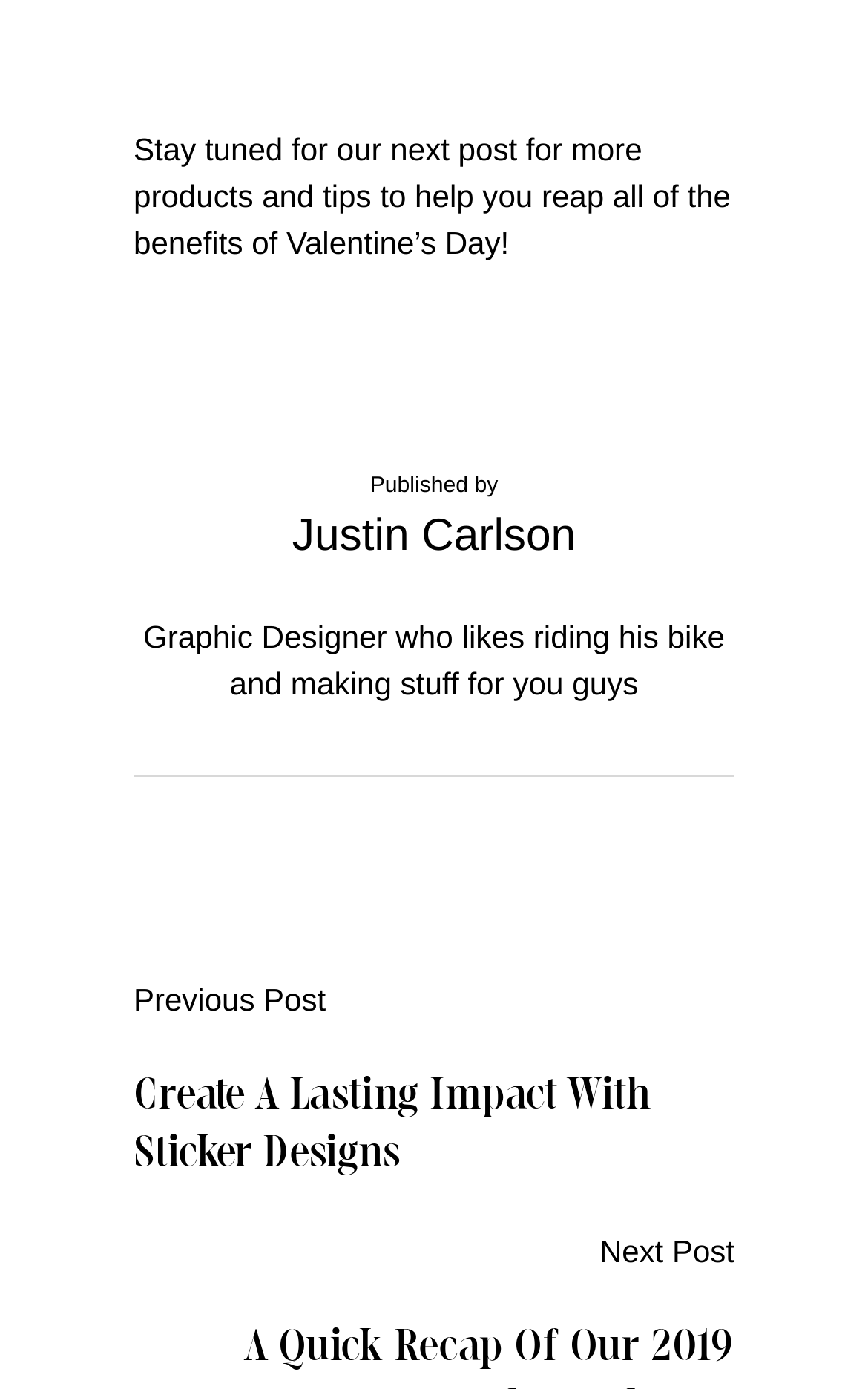What is the topic of the previous post?
From the image, respond with a single word or phrase.

Sticker Designs